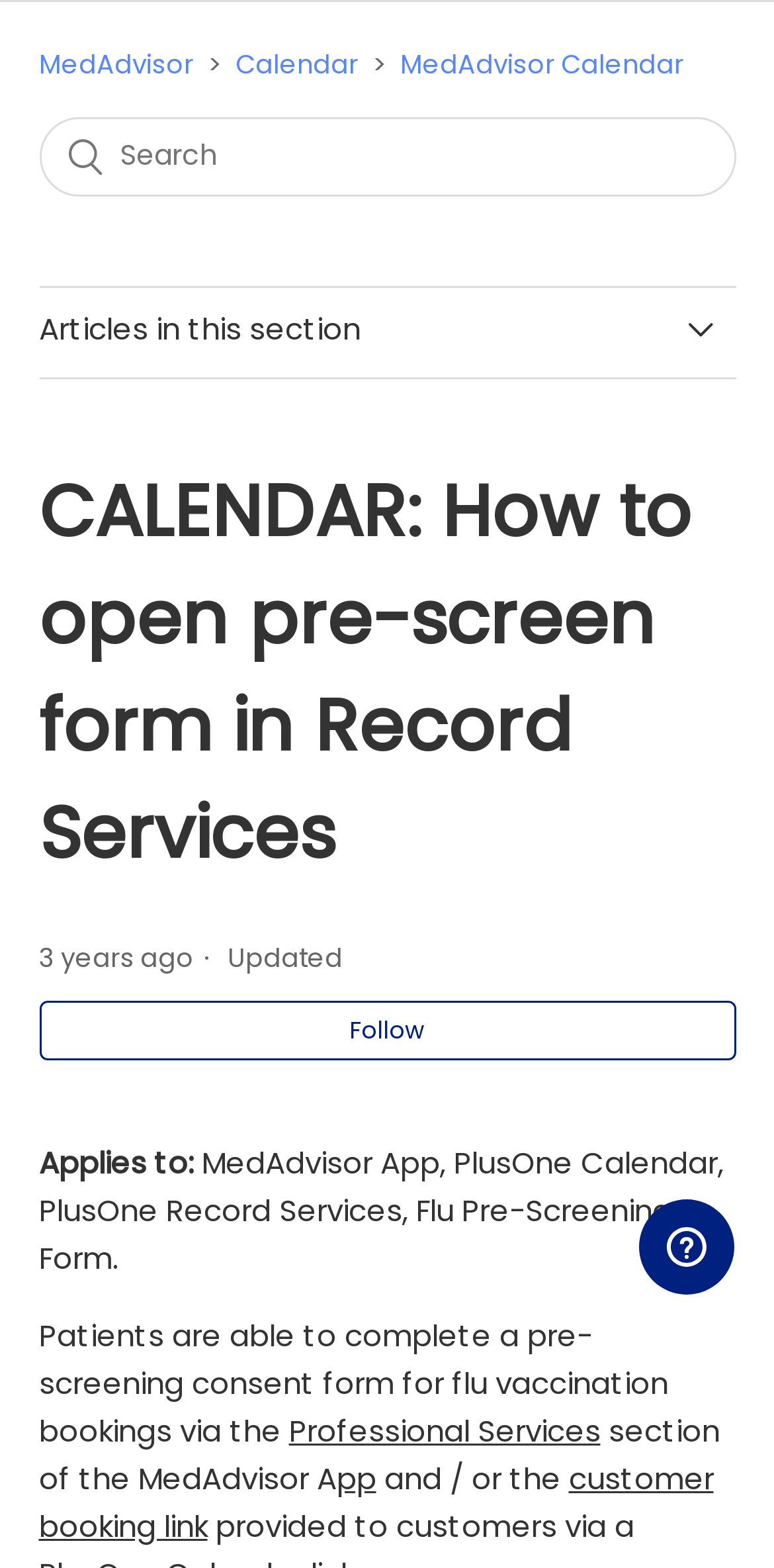Please specify the coordinates of the bounding box for the element that should be clicked to carry out this instruction: "Follow this article". The coordinates must be four float numbers between 0 and 1, formatted as [left, top, right, bottom].

[0.05, 0.638, 0.95, 0.676]